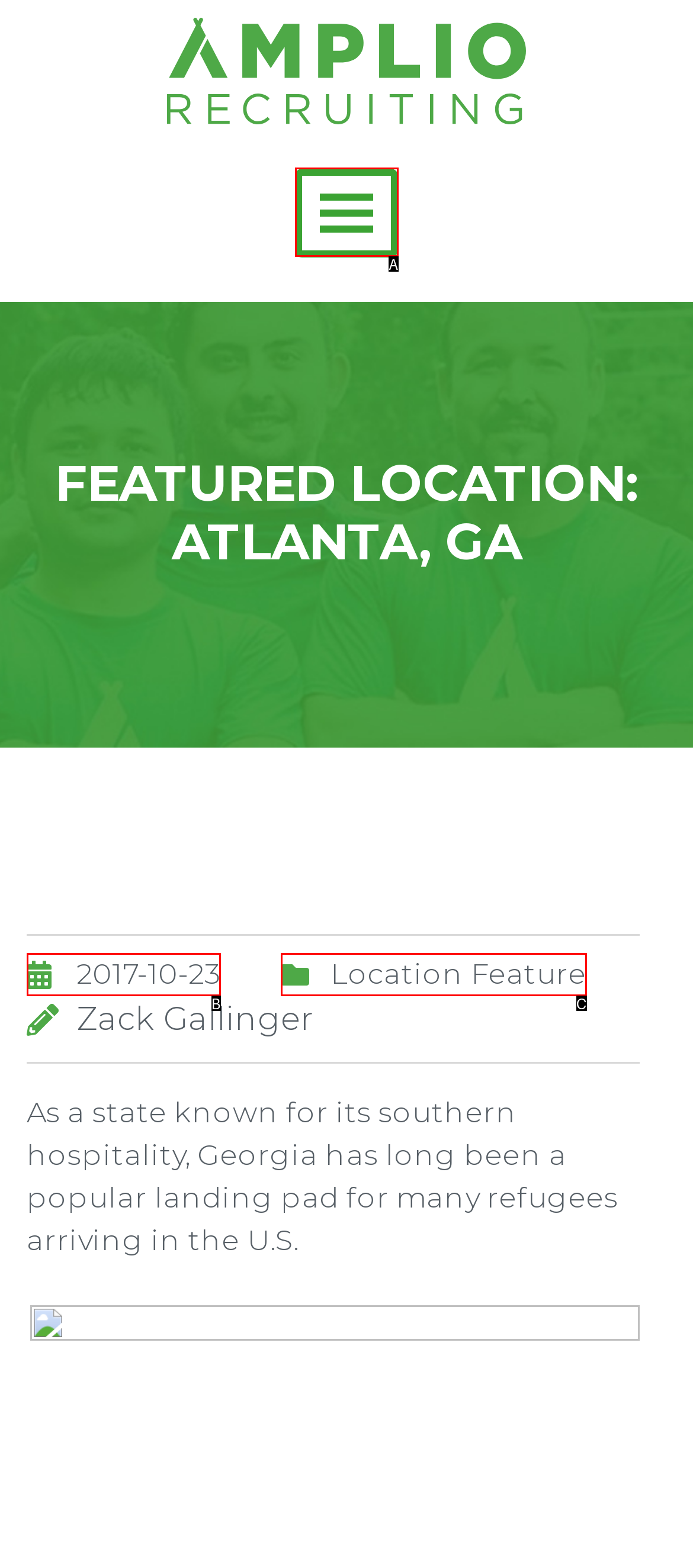Match the element description: 2017-10-23 to the correct HTML element. Answer with the letter of the selected option.

B